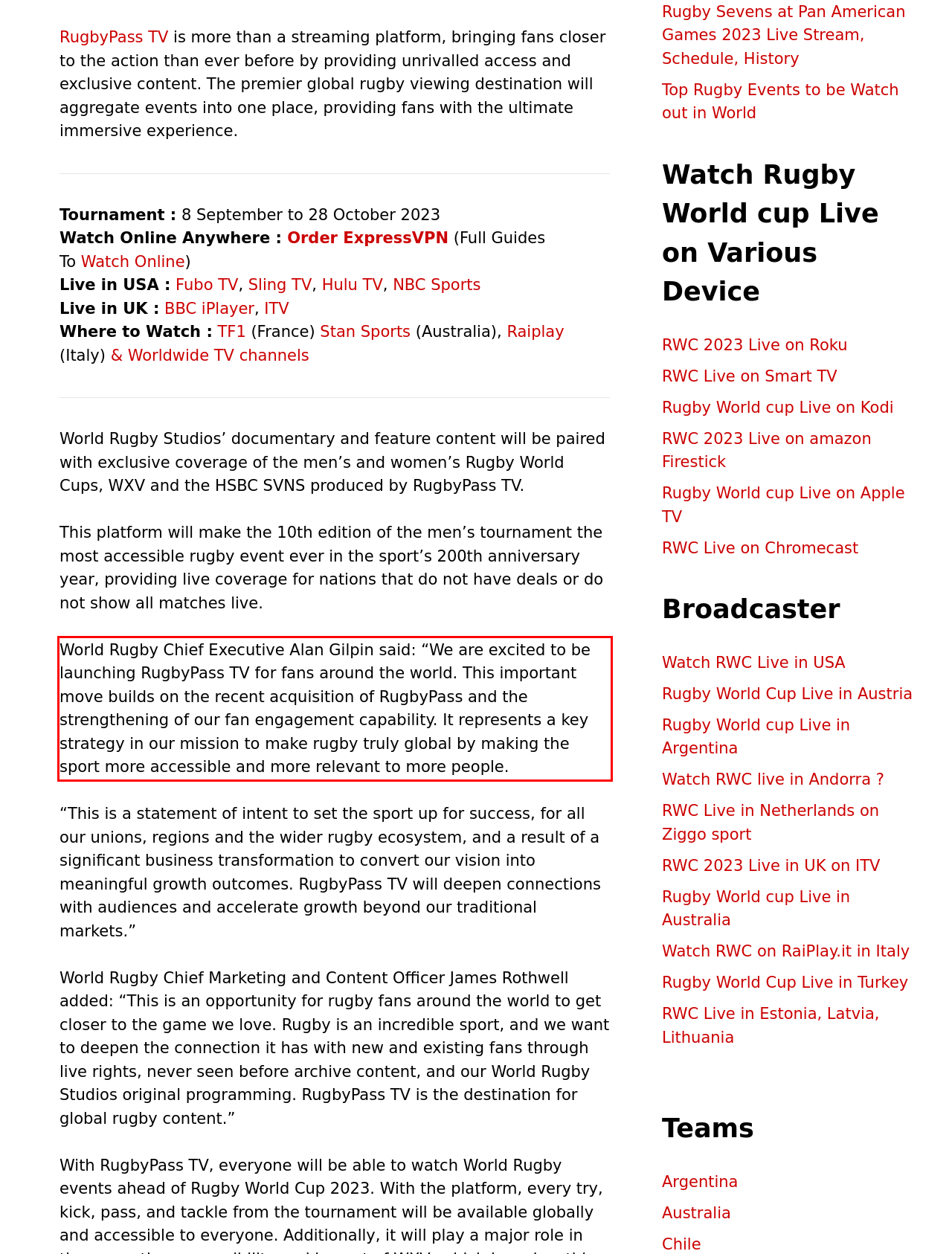Examine the webpage screenshot, find the red bounding box, and extract the text content within this marked area.

World Rugby Chief Executive Alan Gilpin said: “We are excited to be launching RugbyPass TV for fans around the world. This important move builds on the recent acquisition of RugbyPass and the strengthening of our fan engagement capability. It represents a key strategy in our mission to make rugby truly global by making the sport more accessible and more relevant to more people.